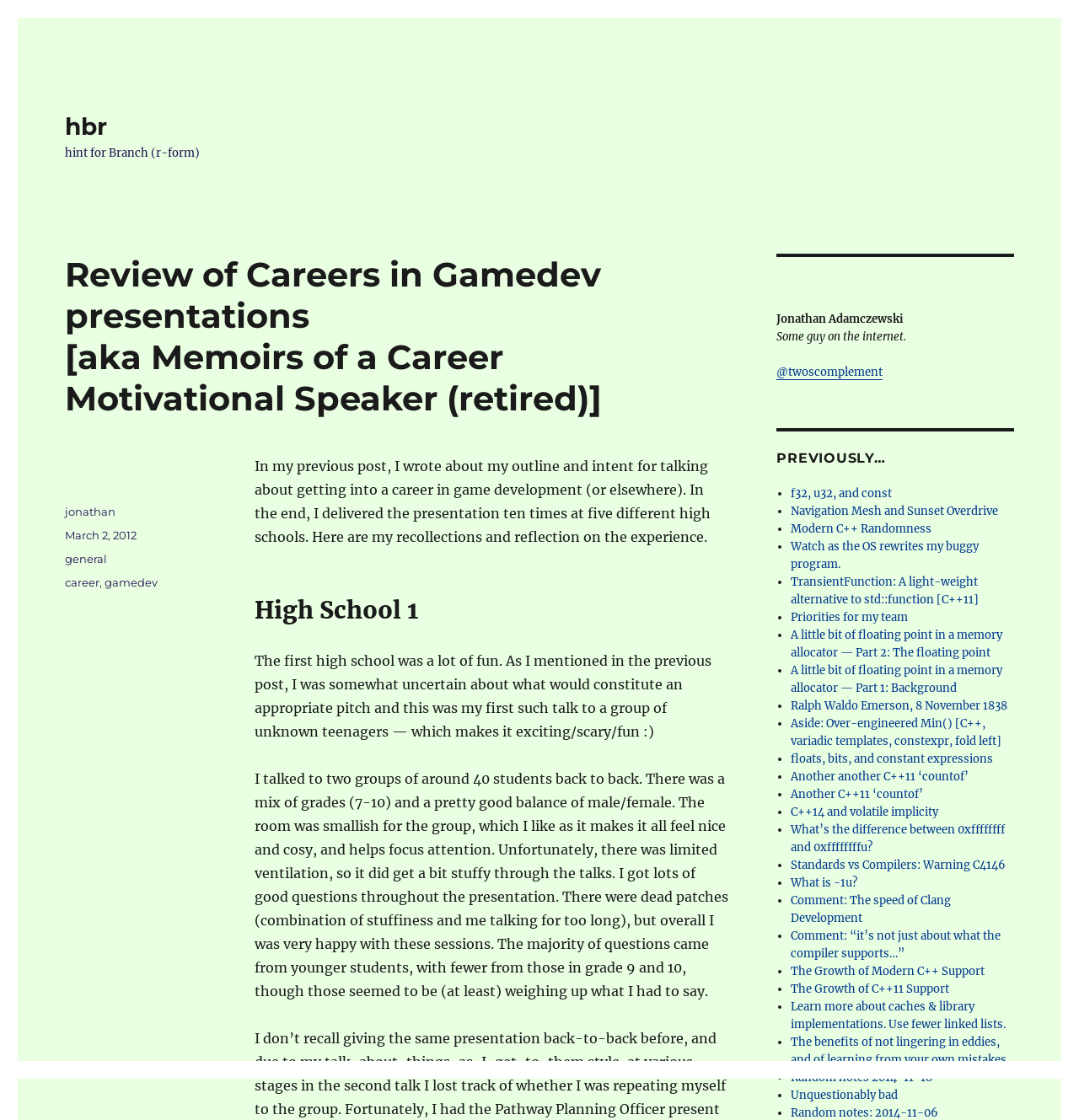What is the date of the blog post?
Craft a detailed and extensive response to the question.

The date of the blog post is mentioned in the footer section of the webpage, where it says 'Posted on' followed by a link to 'March 2, 2012'.